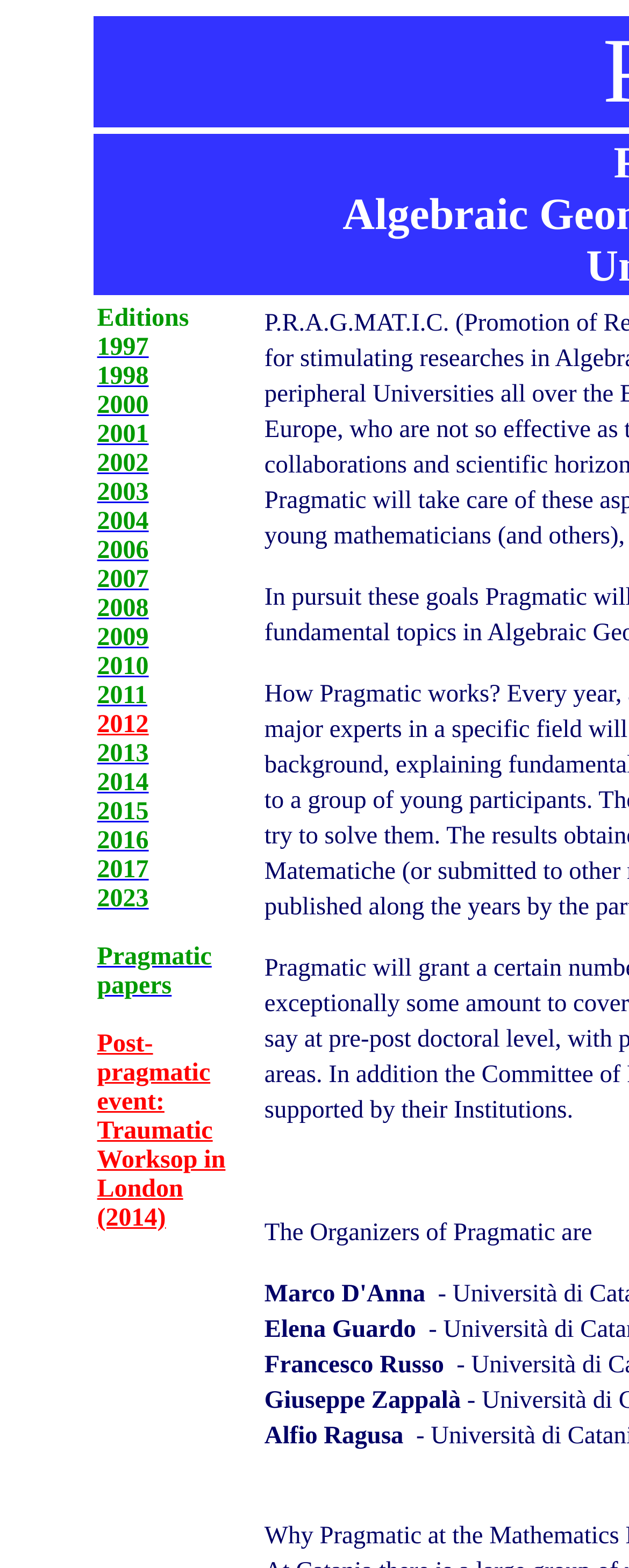In what year did the Traumatic Worksop event occur?
Please provide an in-depth and detailed response to the question.

By examining the link on the webpage that mentions 'Post-pragmatic event: Traumatic Worksop in London (2014)', I found that the event occurred in 2014.